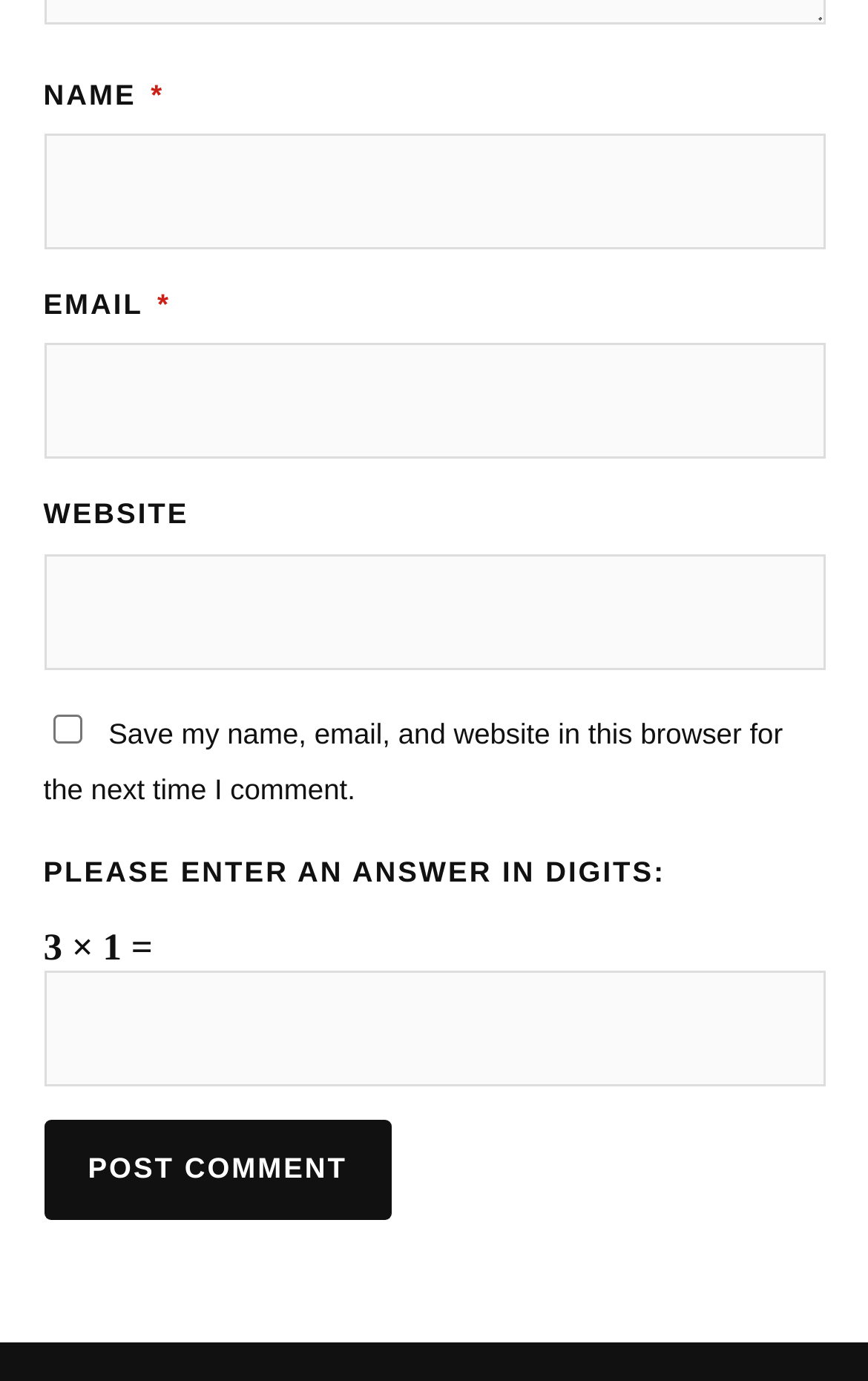What is the mathematical operation in the comment form?
Please give a detailed and elaborate answer to the question based on the image.

The StaticText element with the text '3 × 1 =' is present in the comment form, indicating a mathematical operation to be performed.